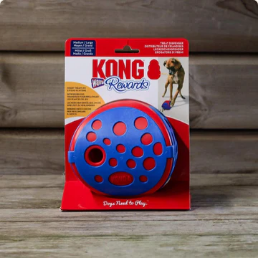Give a detailed account of what is happening in the image.

The image showcases the KONG Reward Wally, an interactive toy designed for dogs. The toy, displayed in its packaging, features a vibrant blue and red design with multiple holes, allowing for treats to be dispensed as the dog plays. This engaging product is marketed as a mental stimulation tool, catering to dogs' innate instincts to sniff and solve puzzles. The packaging also highlights its durability, indicating that it is suitable for dogs who tend to be more destructive with their toys. The tagline "Dogs Need to Play" conveys the importance of play and enrichment for pets' well-being.